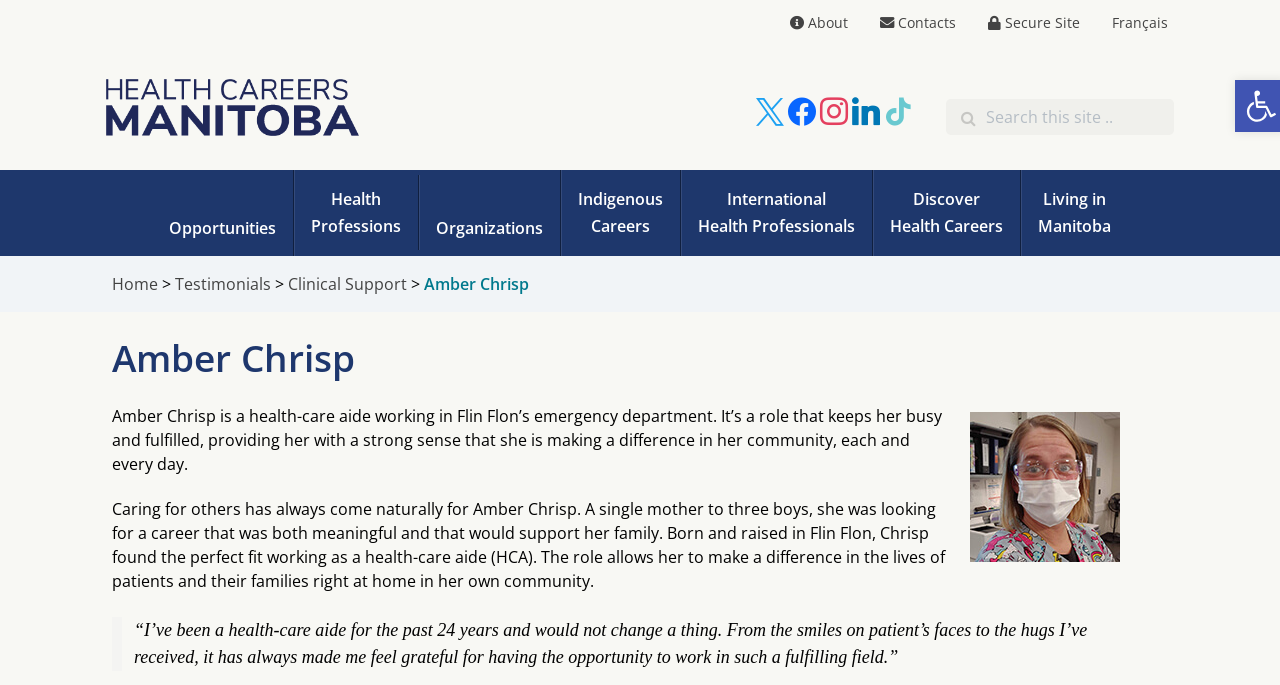Please mark the clickable region by giving the bounding box coordinates needed to complete this instruction: "Click on About".

[0.617, 0.019, 0.662, 0.047]